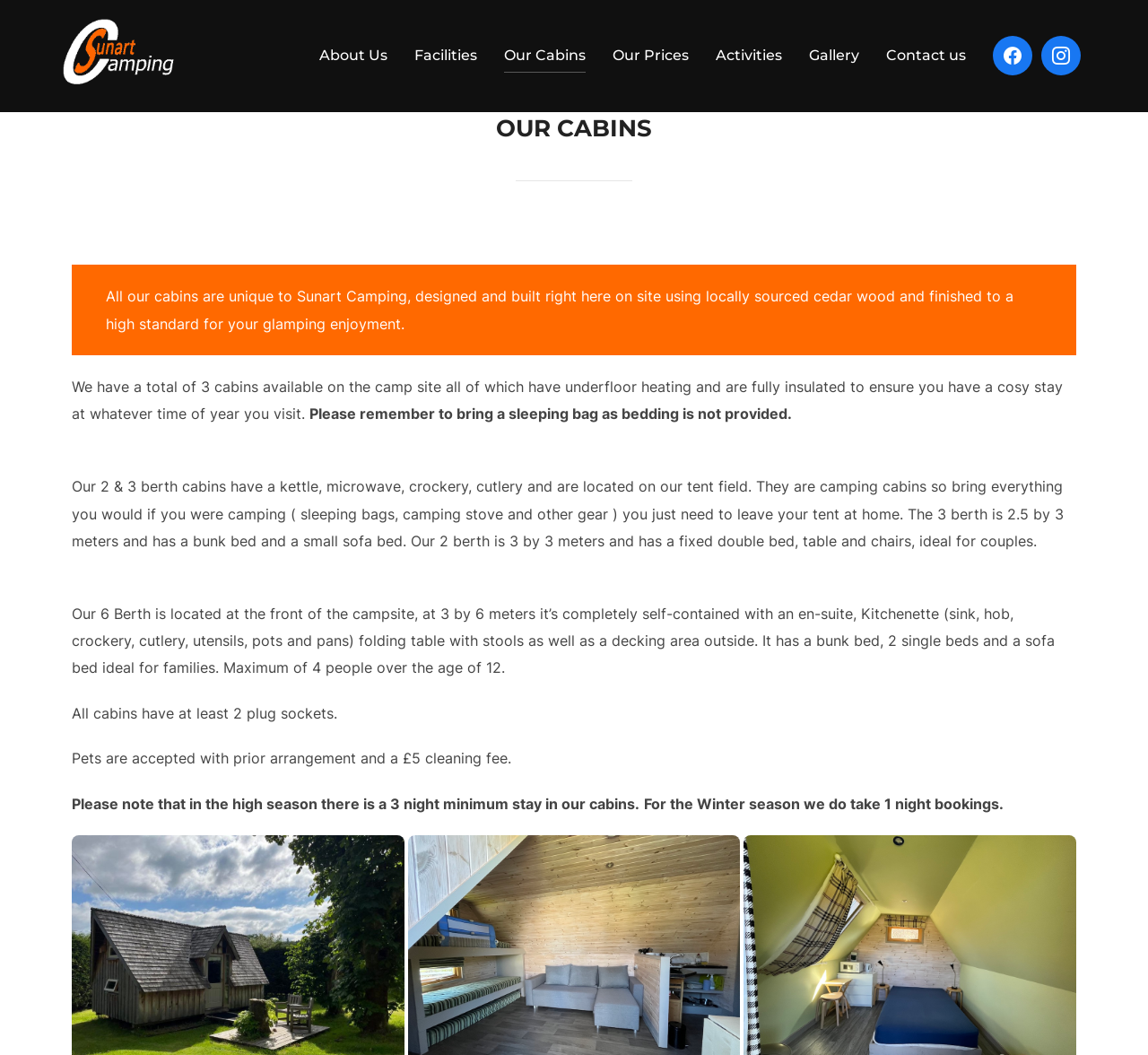What is the minimum stay requirement in high season?
From the screenshot, provide a brief answer in one word or phrase.

3 nights